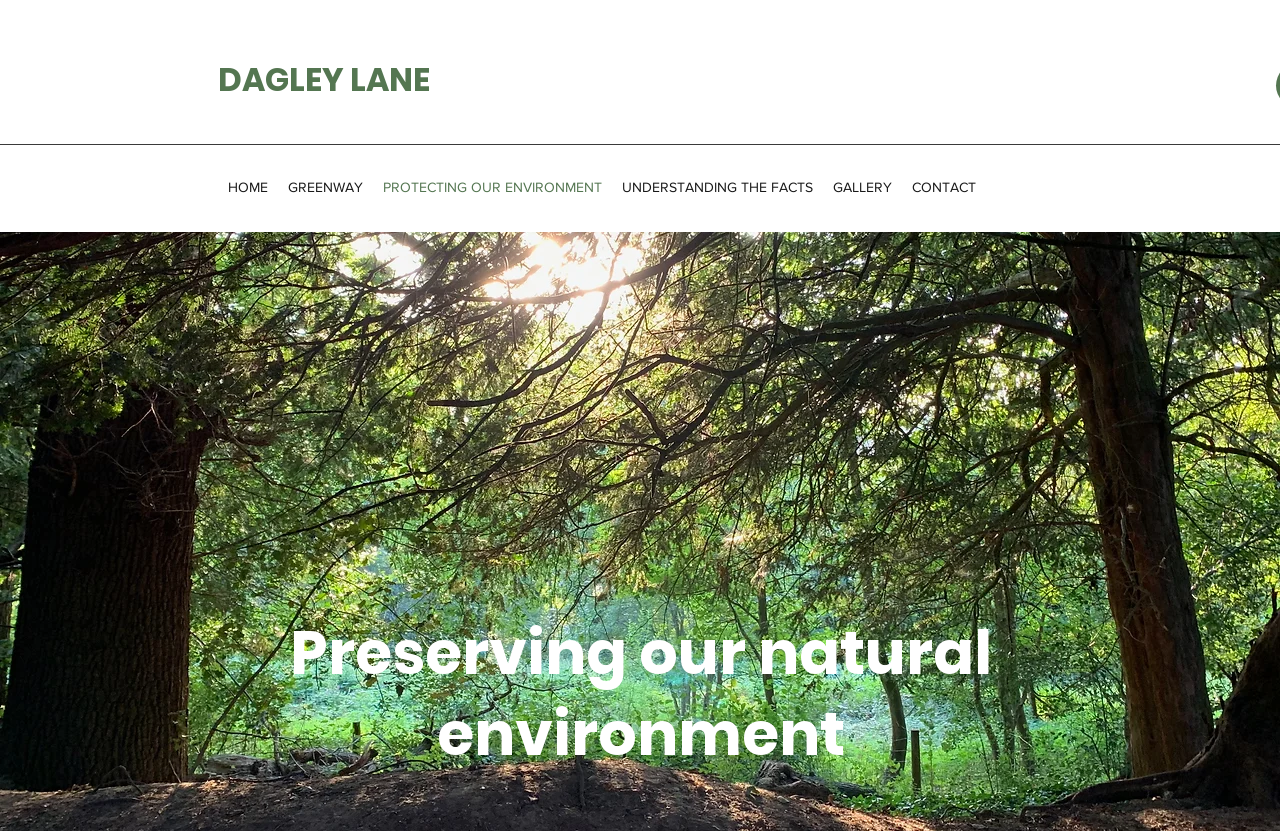Generate the text of the webpage's primary heading.

Preserving our natural environment